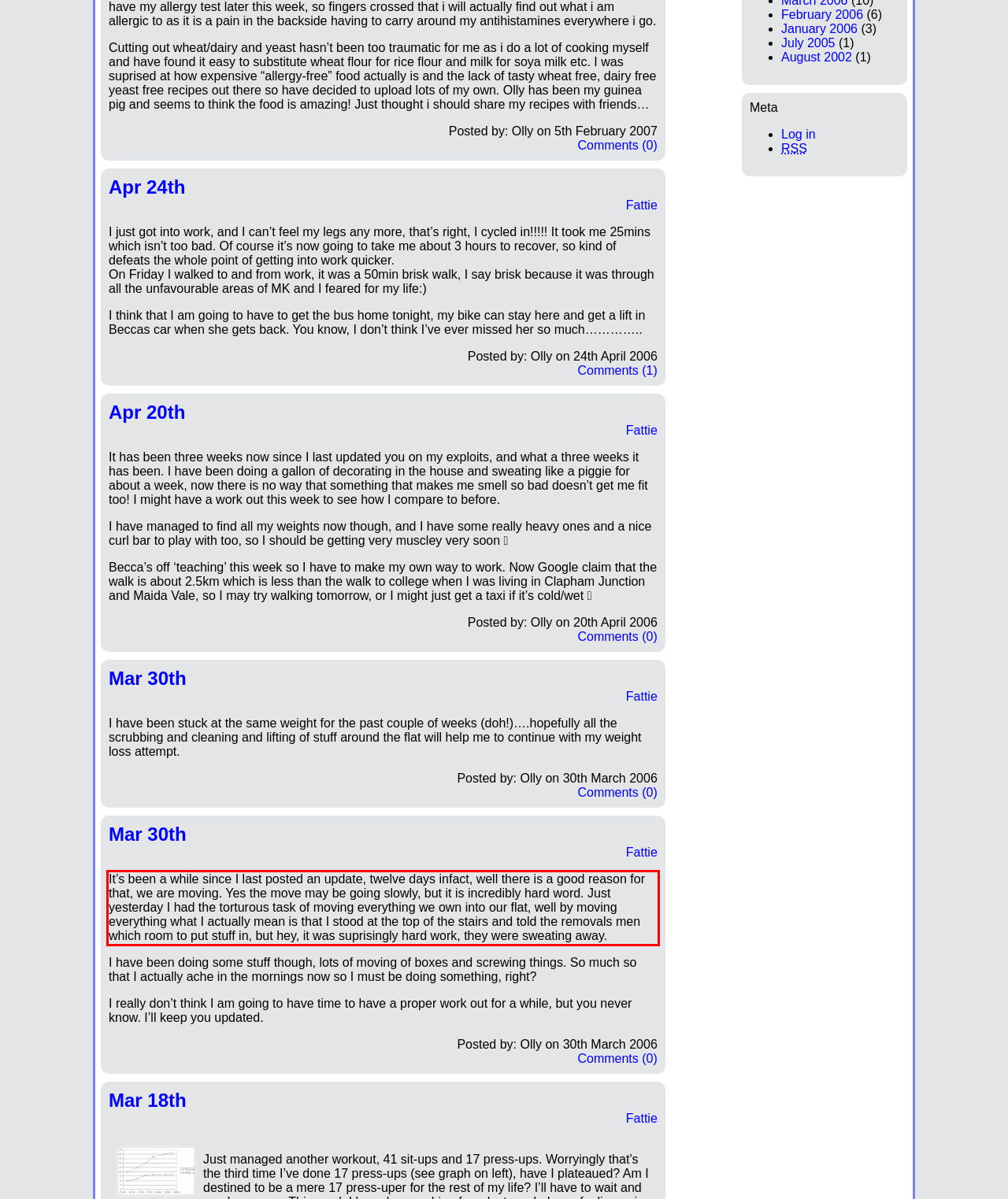Please examine the screenshot of the webpage and read the text present within the red rectangle bounding box.

It’s been a while since I last posted an update, twelve days infact, well there is a good reason for that, we are moving. Yes the move may be going slowly, but it is incredibly hard word. Just yesterday I had the torturous task of moving everything we own into our flat, well by moving everything what I actually mean is that I stood at the top of the stairs and told the removals men which room to put stuff in, but hey, it was suprisingly hard work, they were sweating away.